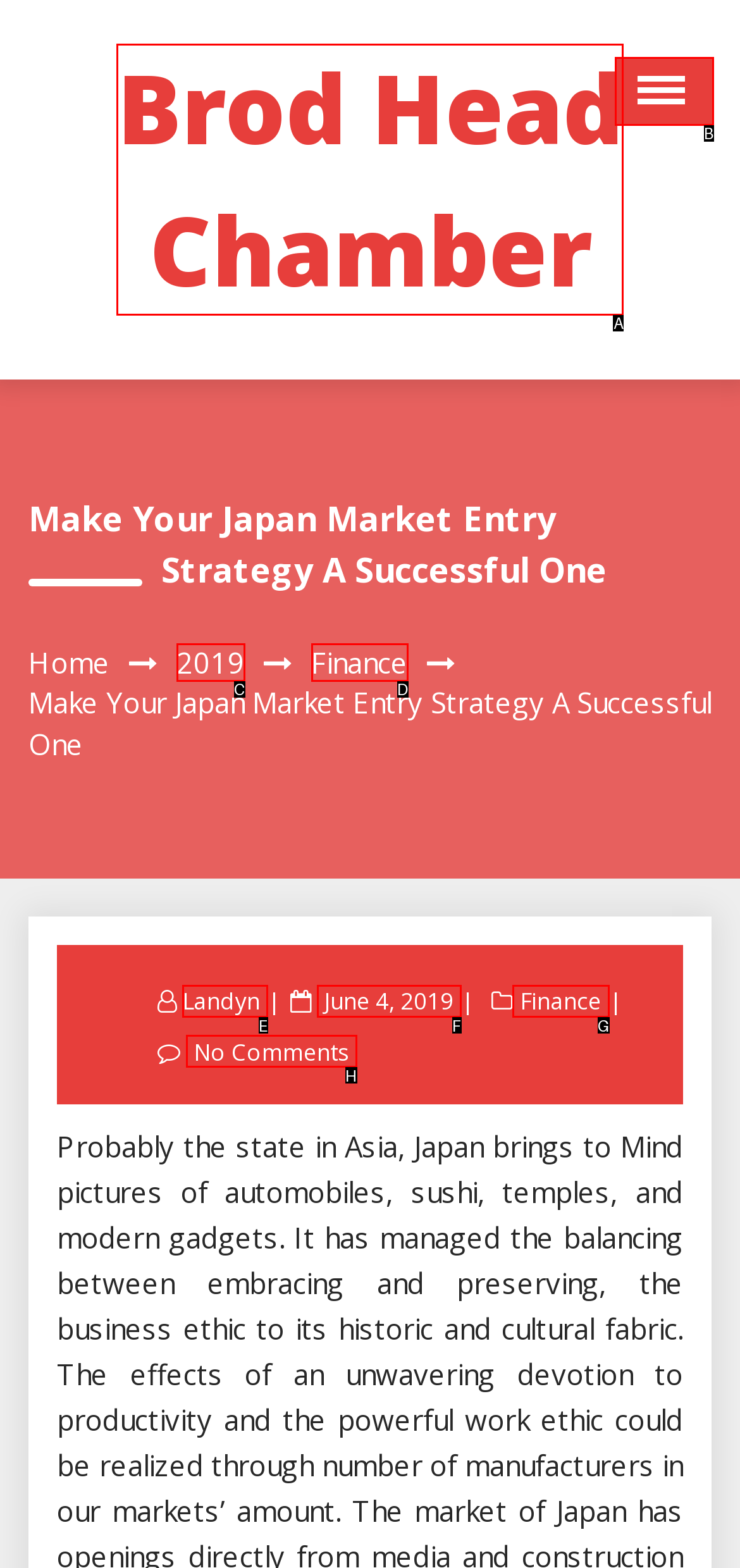Choose the option that matches the following description: Finance
Reply with the letter of the selected option directly.

G